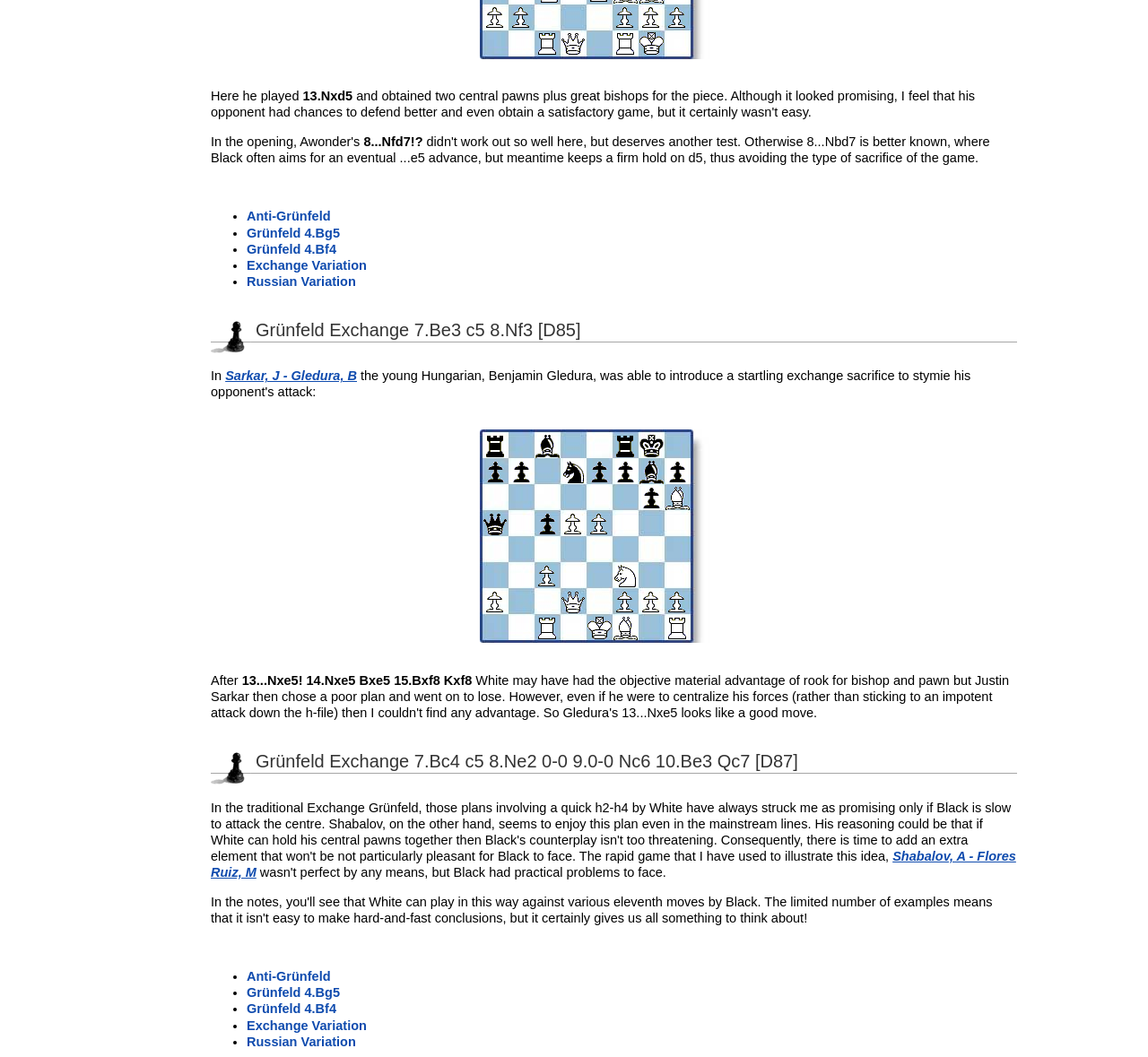Highlight the bounding box coordinates of the region I should click on to meet the following instruction: "Click the link 'Exchange Variation'".

[0.215, 0.244, 0.319, 0.258]